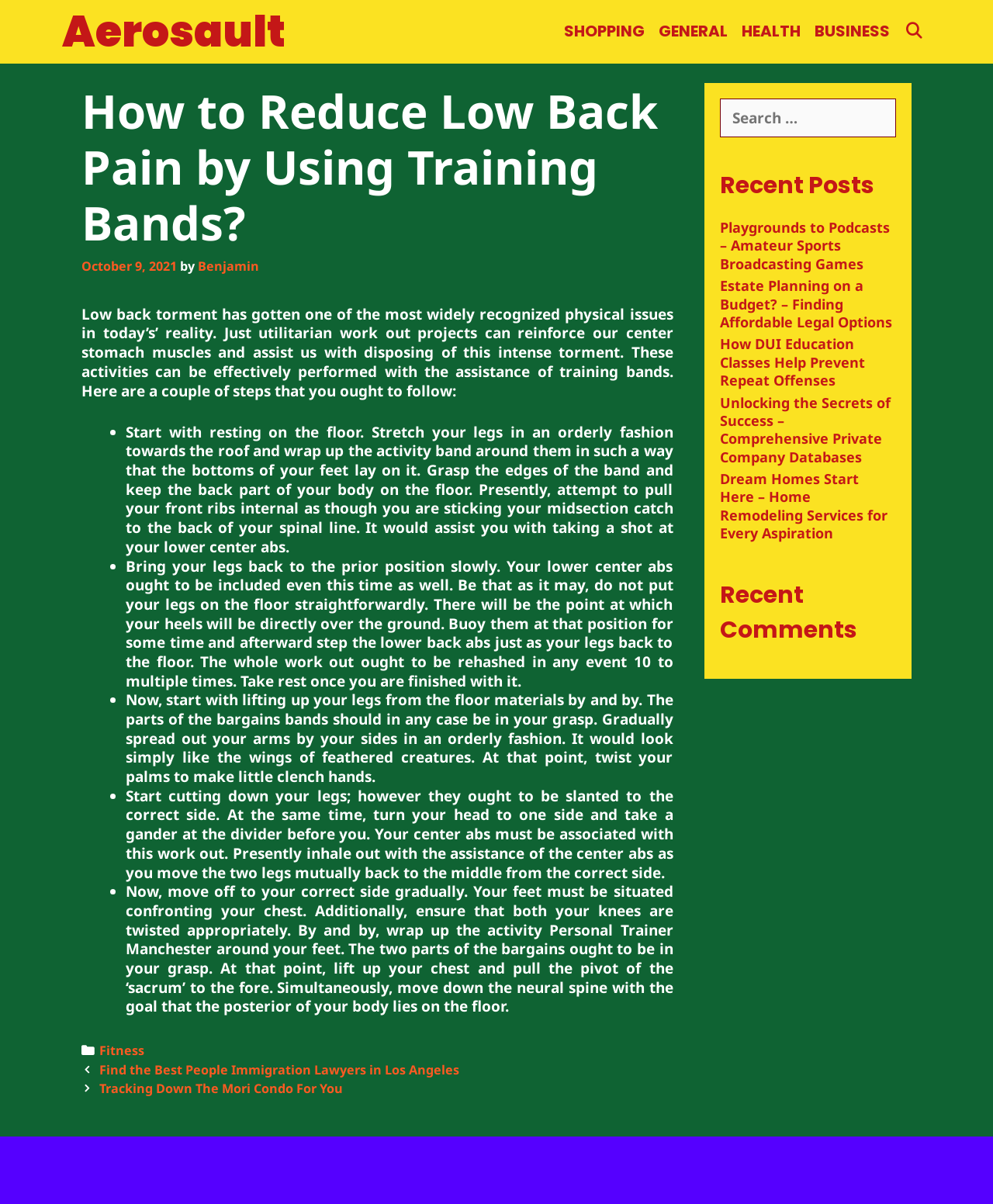Find and specify the bounding box coordinates that correspond to the clickable region for the instruction: "Read the 'How to Reduce Low Back Pain by Using Training Bands?' article".

[0.082, 0.069, 0.678, 0.931]